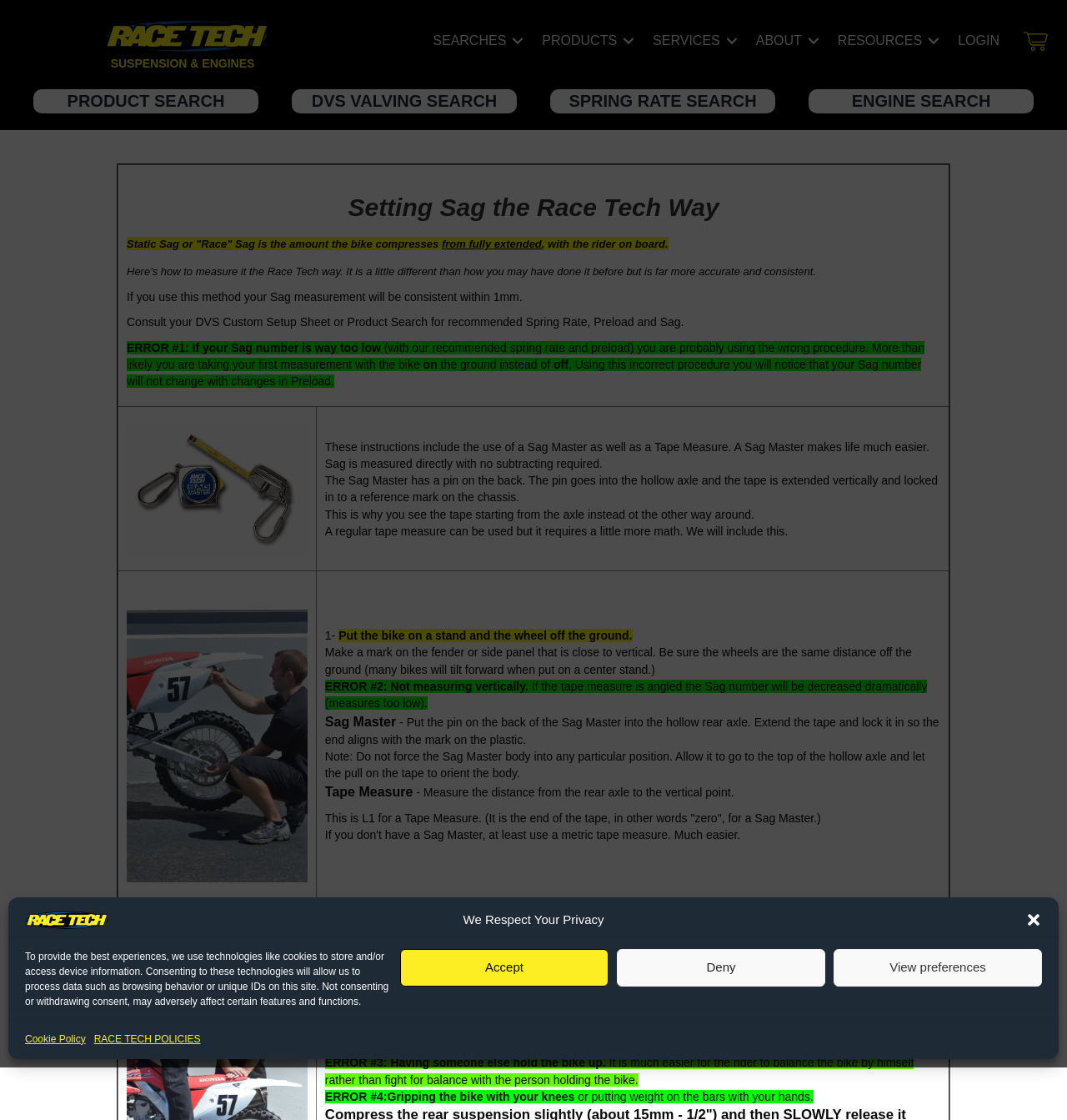Identify the bounding box of the UI component described as: "Piano Home Page".

None